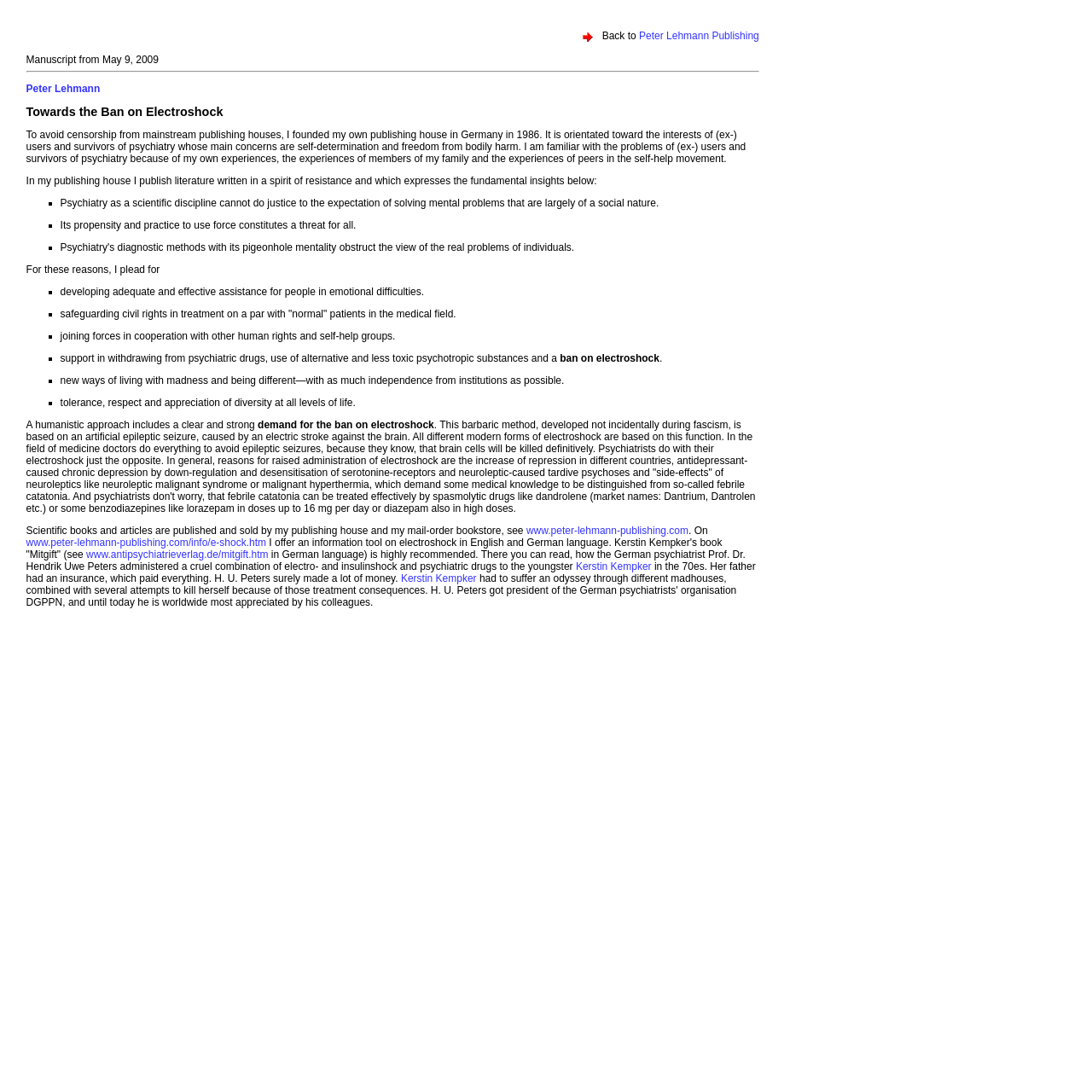Please find the main title text of this webpage.

Towards the Ban on Electroshock